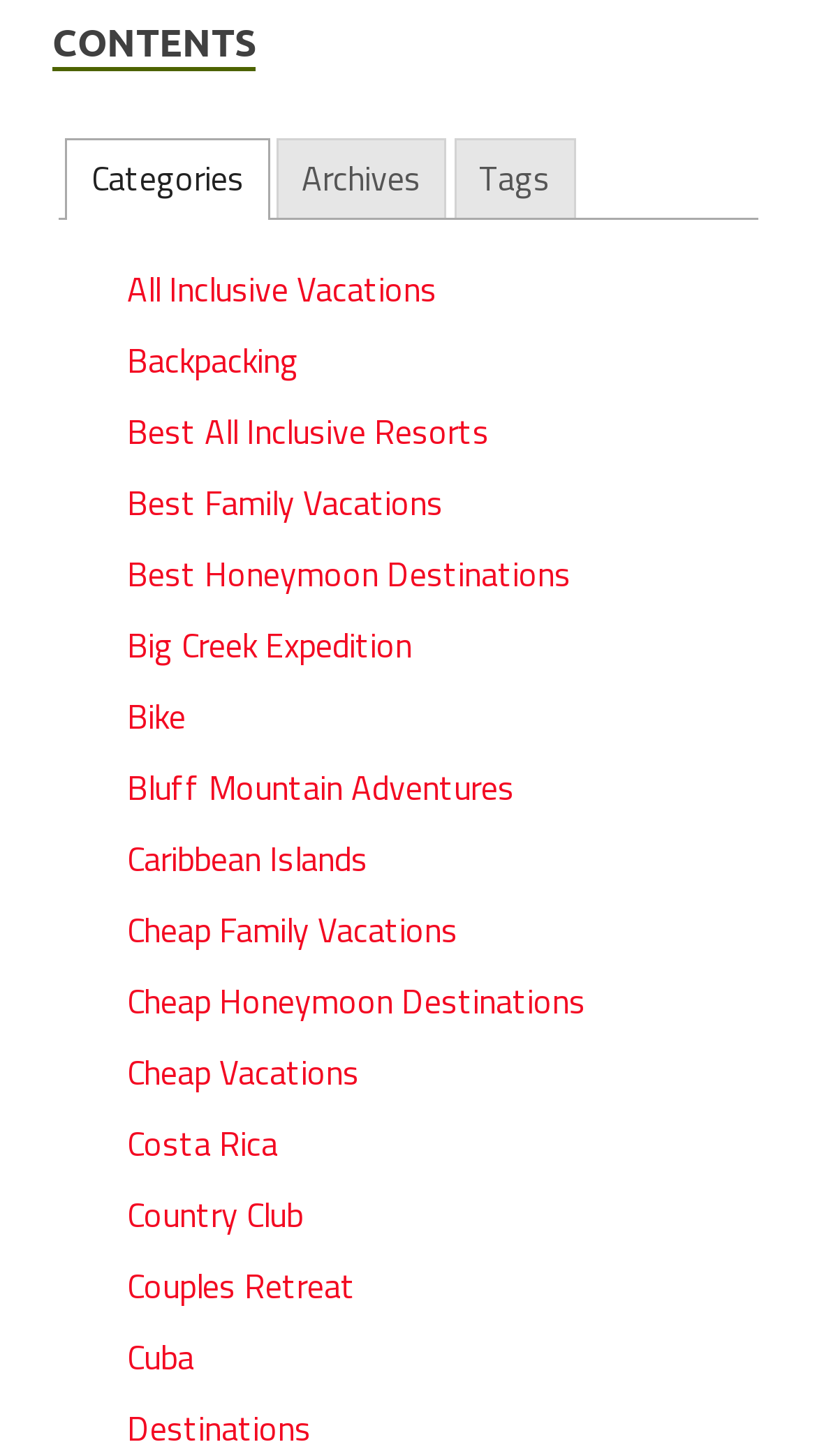Given the webpage screenshot, identify the bounding box of the UI element that matches this description: "Categories".

[0.083, 0.096, 0.328, 0.149]